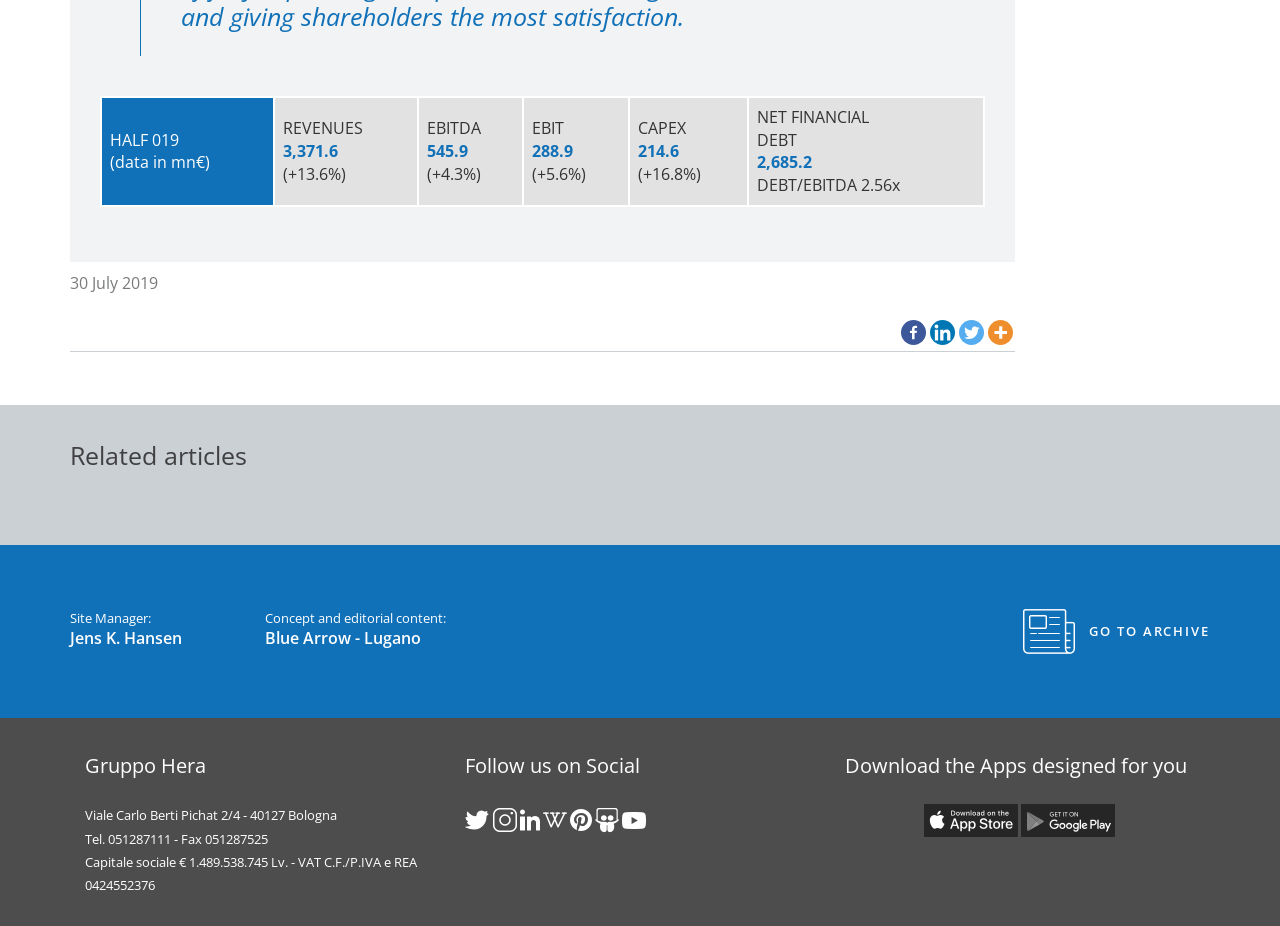Find the bounding box of the element with the following description: "GO TO ARCHIVE". The coordinates must be four float numbers between 0 and 1, formatted as [left, top, right, bottom].

[0.799, 0.668, 0.945, 0.692]